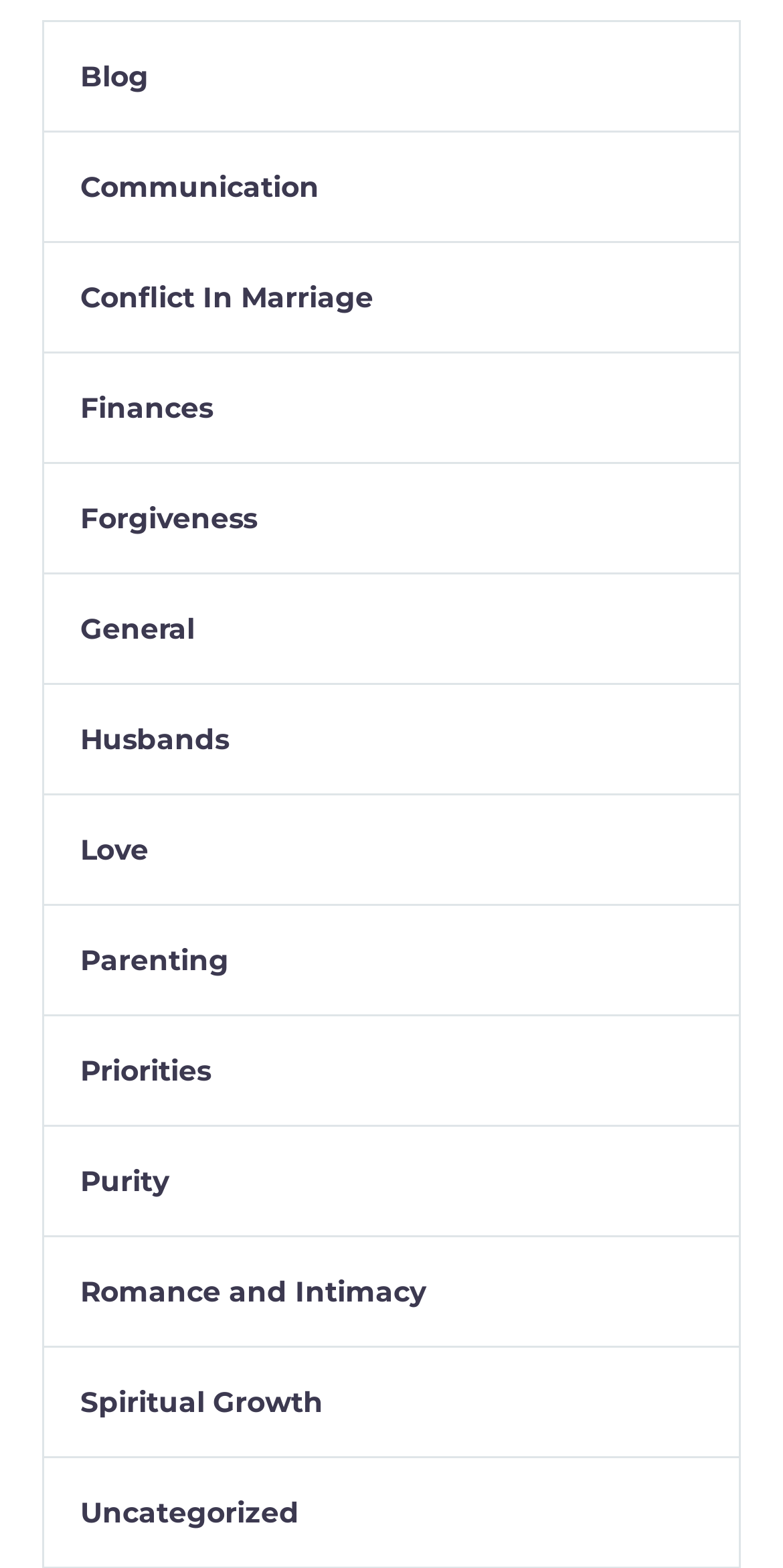Reply to the question with a brief word or phrase: What is the first link on the webpage?

Blog